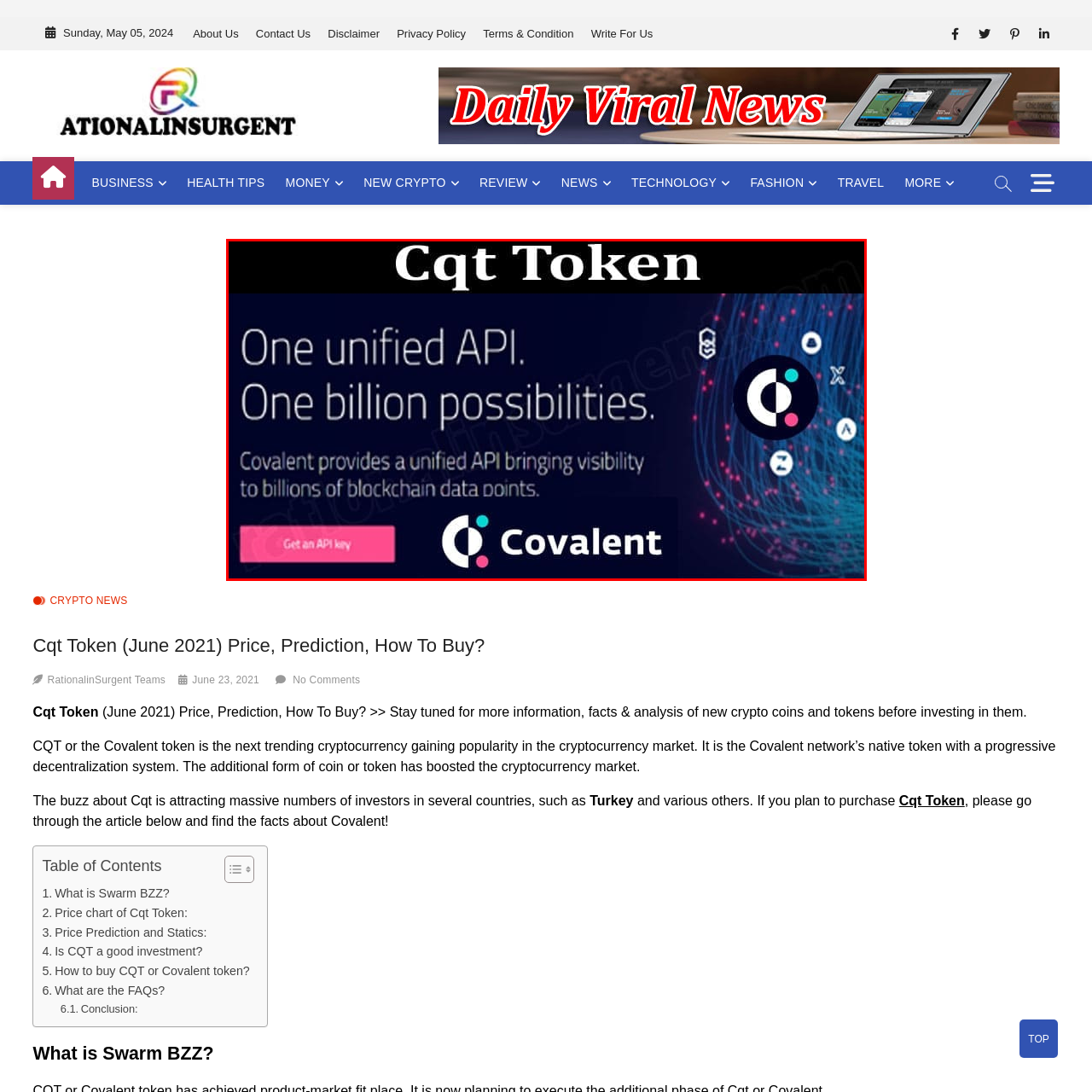Focus on the image confined within the red boundary and provide a single word or phrase in response to the question:
What is the tagline of Covalent?

One unified API. One billion possibilities